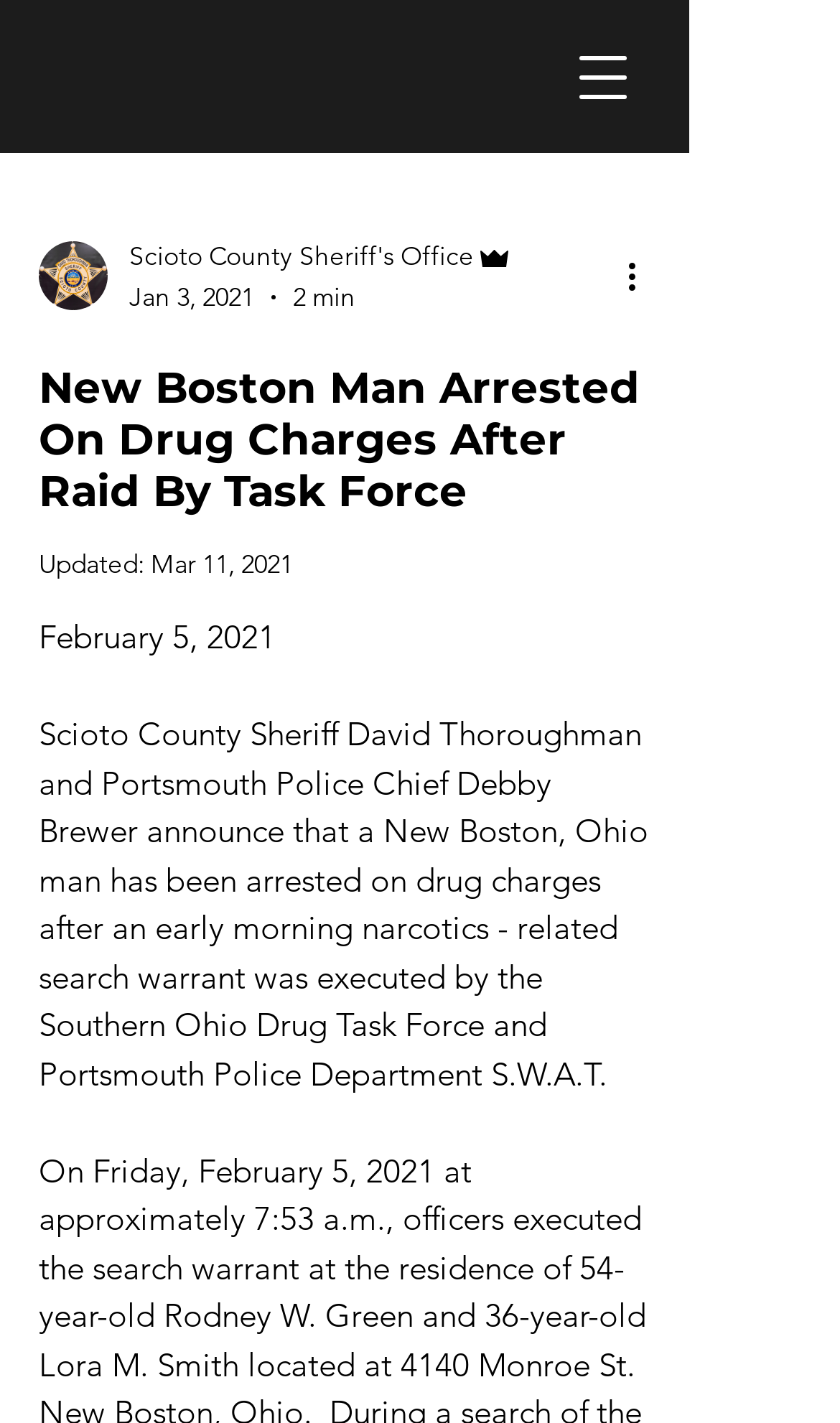Based on the element description aria-label="Open navigation menu", identify the bounding box coordinates for the UI element. The coordinates should be in the format (top-left x, top-left y, bottom-right x, bottom-right y) and within the 0 to 1 range.

[0.654, 0.017, 0.782, 0.092]